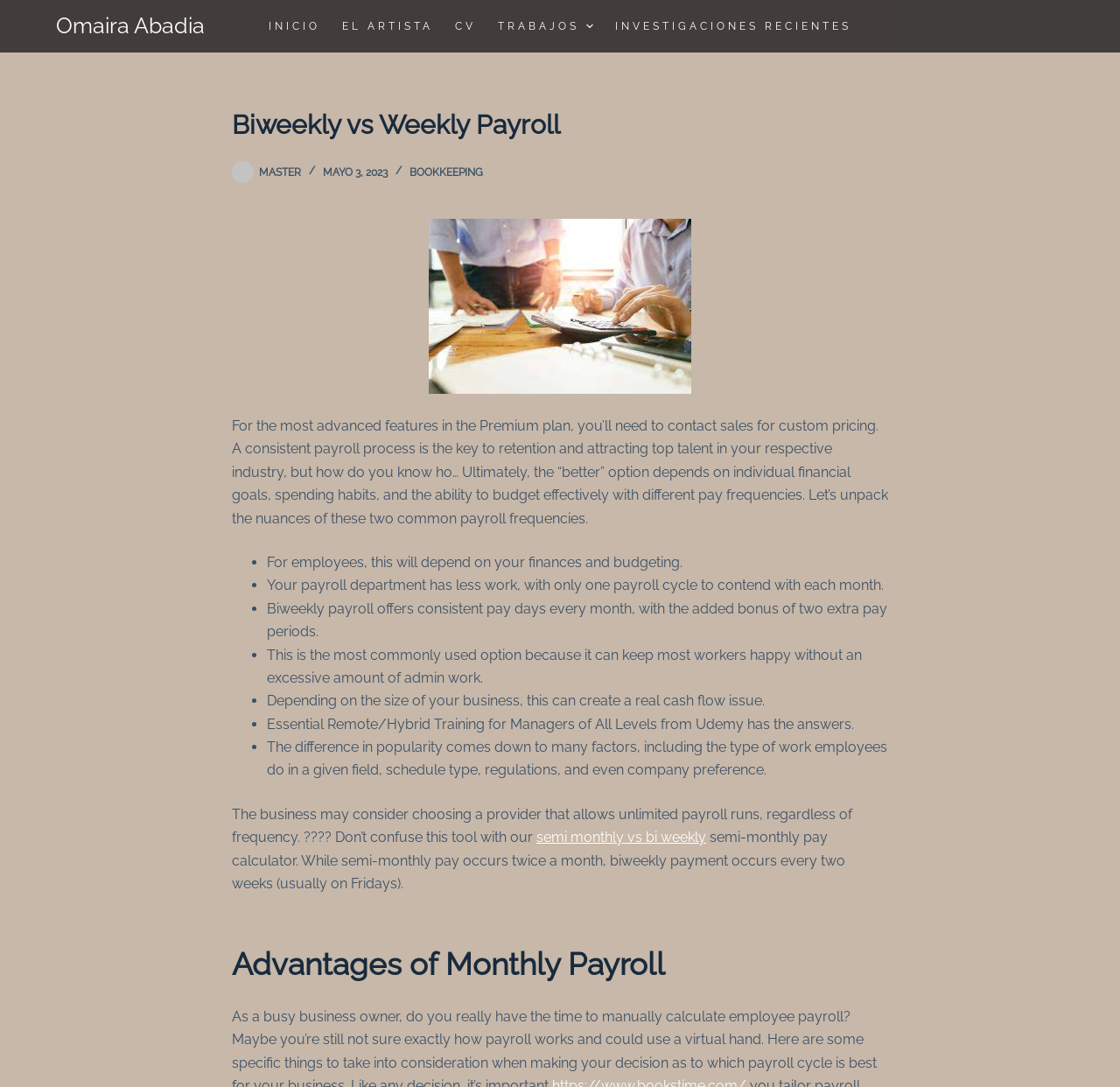Answer the question below in one word or phrase:
What is the main topic of this webpage?

Biweekly vs Weekly Payroll